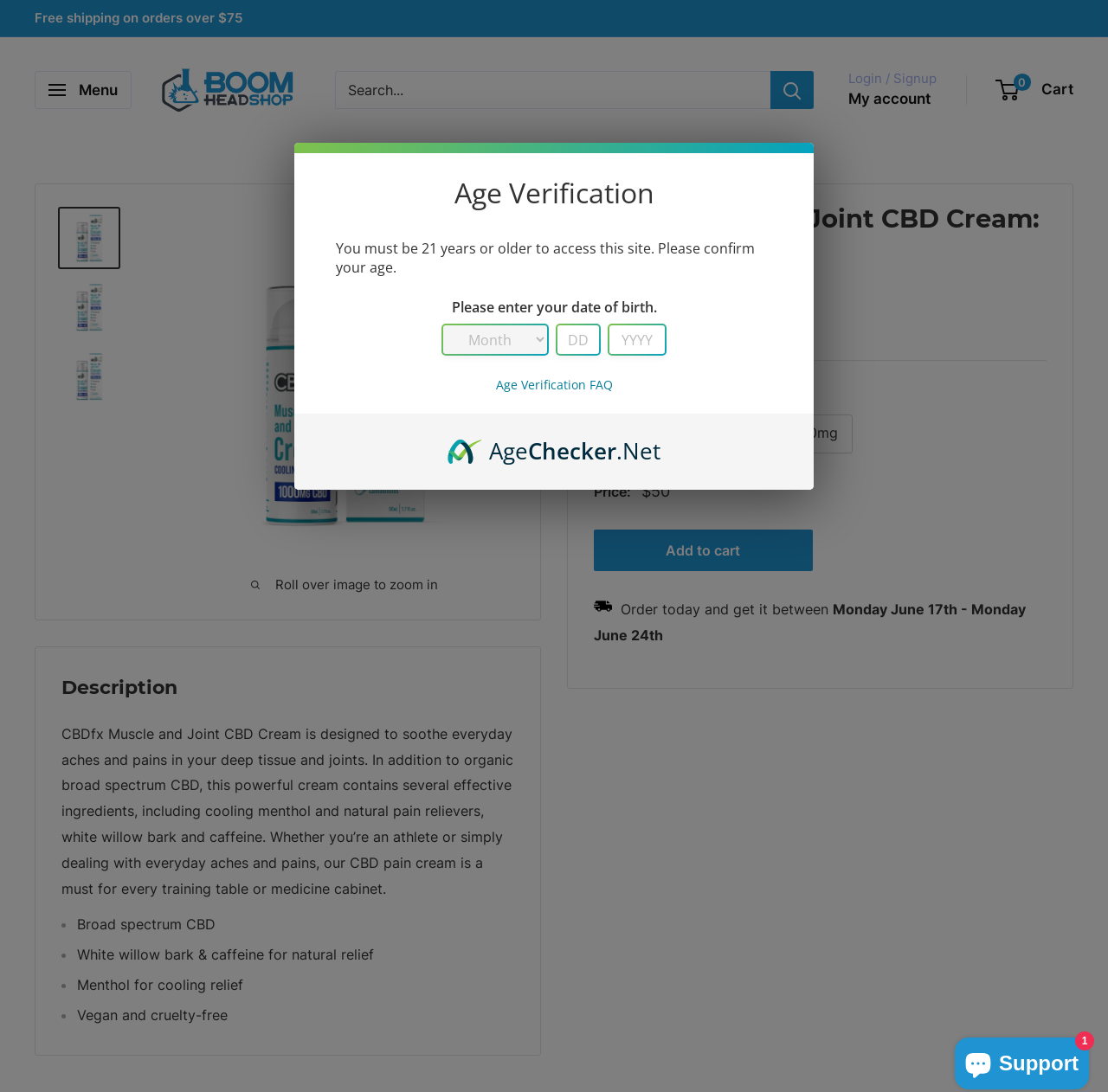What is the purpose of the CBD cream product?
Carefully analyze the image and provide a detailed answer to the question.

I found the answer by reading the product description, which states that the CBD cream is 'designed to soothe everyday aches and pains in your deep tissue and joints'. This indicates that the purpose of the product is to provide relief from everyday aches and pains.